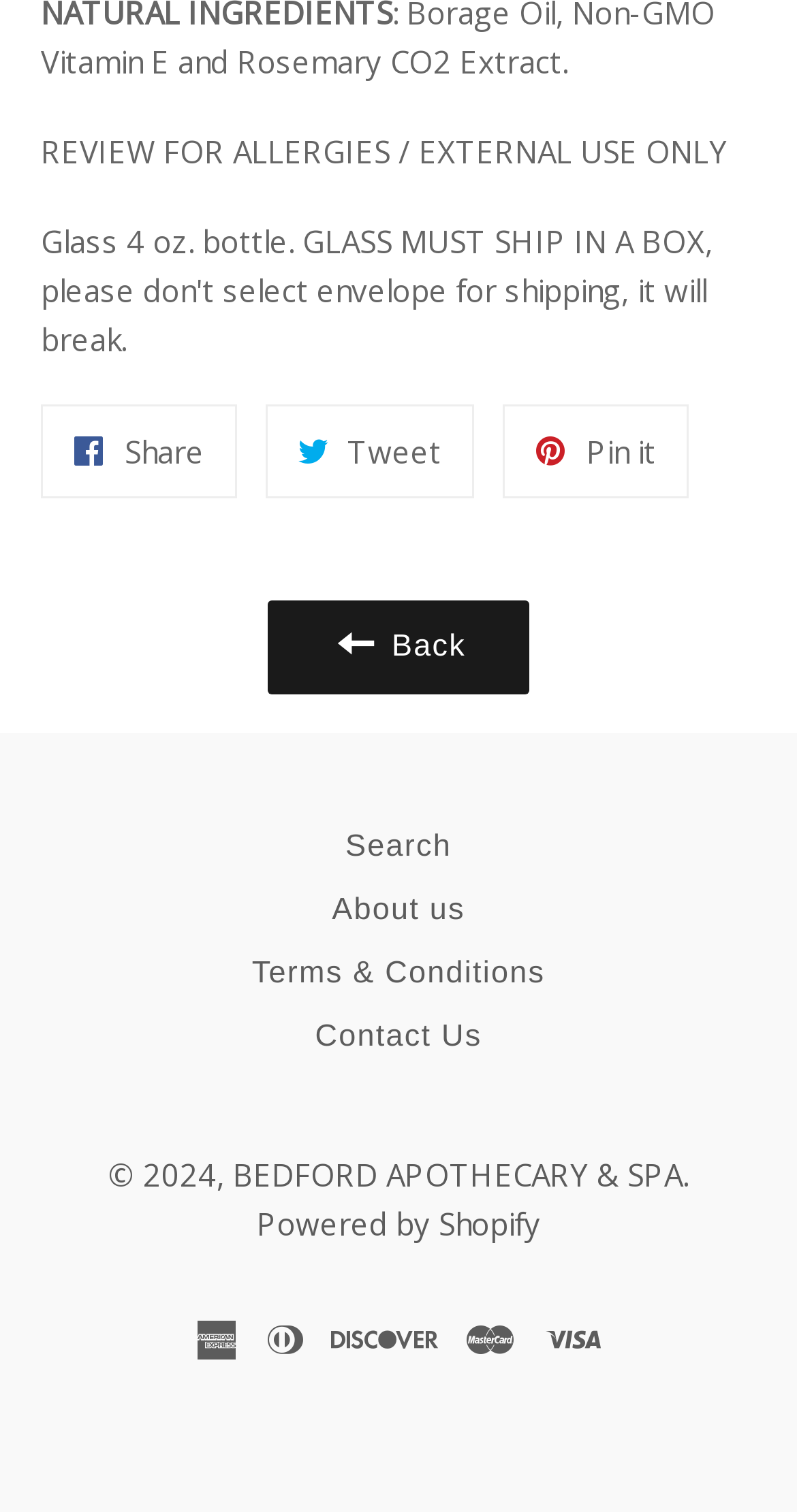How many payment methods are accepted?
Please provide a comprehensive answer based on the information in the image.

There are five payment methods accepted, which are American Express, Diners Club, Discover, Master, and Visa. These payment methods are located at the bottom of the webpage, with bounding box coordinates of [0.297, 0.867, 0.456, 0.927], [0.377, 0.867, 0.487, 0.927], [0.546, 0.867, 0.697, 0.894], [0.646, 0.867, 0.774, 0.894], and [0.751, 0.867, 0.821, 0.894] respectively.